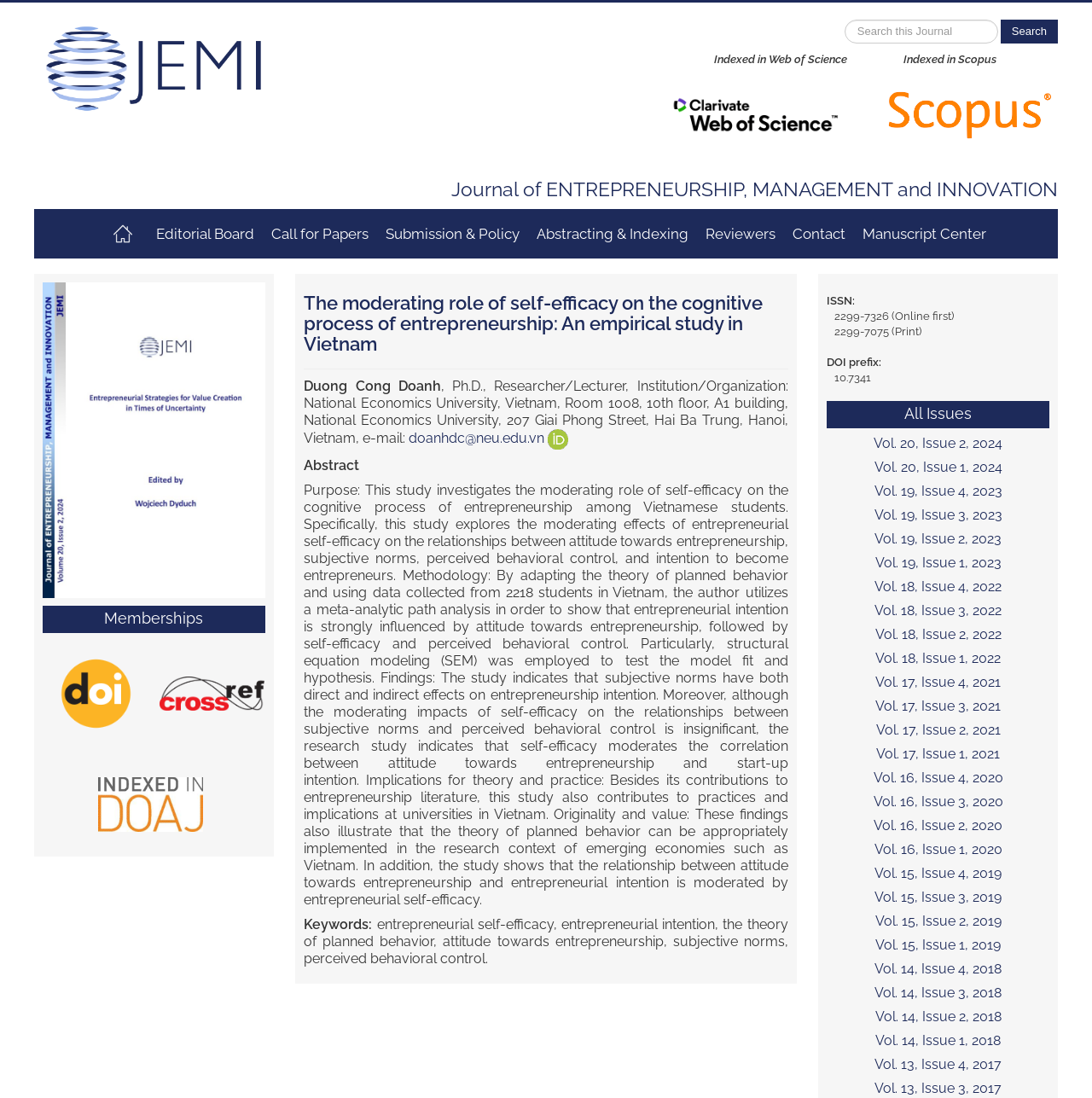How many issues are listed on the webpage?
Based on the image, answer the question with as much detail as possible.

The number of issues listed on the webpage can be found by counting the links in the 'All Issues' section, which starts from 'Vol. 20, Issue 2, 2024' and goes up to 'Vol. 13, Issue 4, 2017', totaling 20 issues.